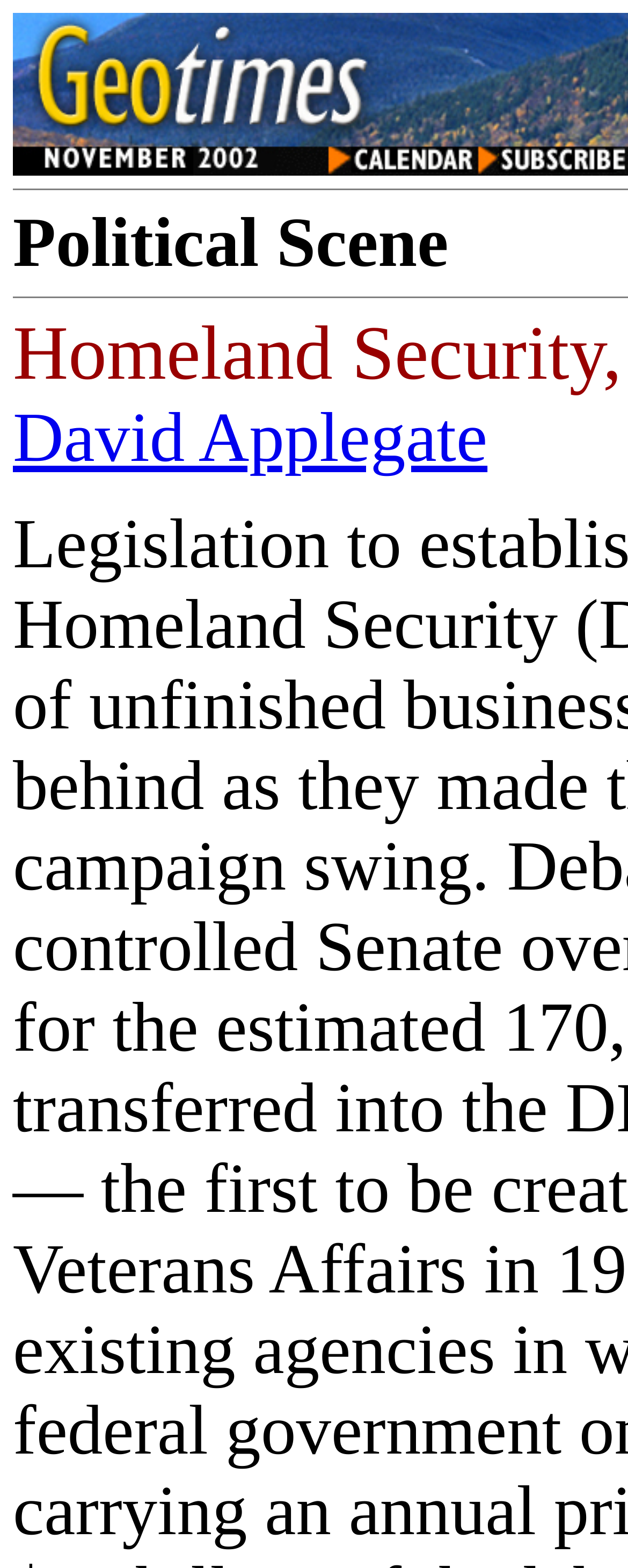For the following element description, predict the bounding box coordinates in the format (top-left x, top-left y, bottom-right x, bottom-right y). All values should be floating point numbers between 0 and 1. Description: Browse by years

None